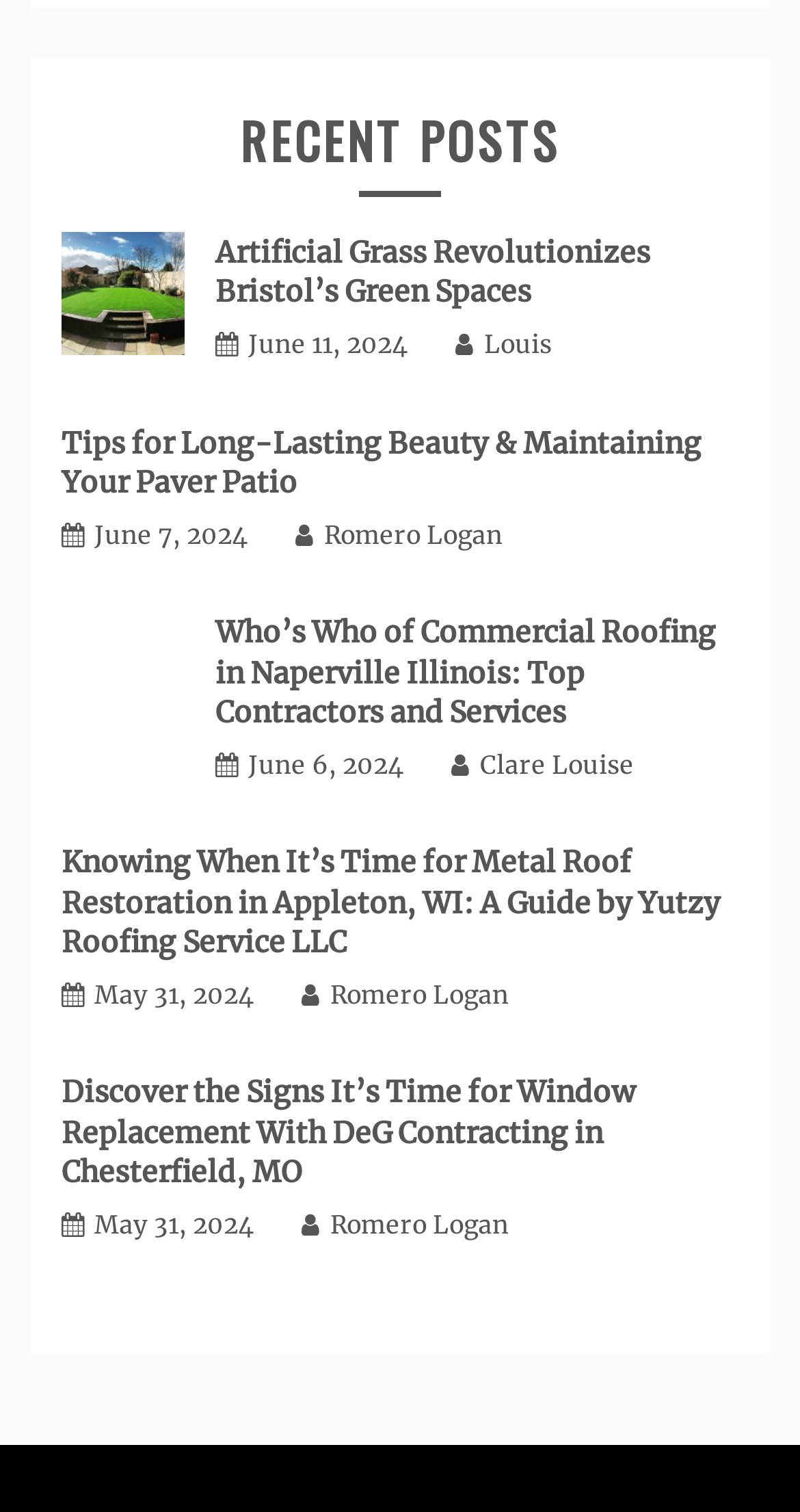Determine the bounding box coordinates of the clickable element to achieve the following action: 'Check the time of the post by Louis'. Provide the coordinates as four float values between 0 and 1, formatted as [left, top, right, bottom].

[0.569, 0.218, 0.69, 0.238]